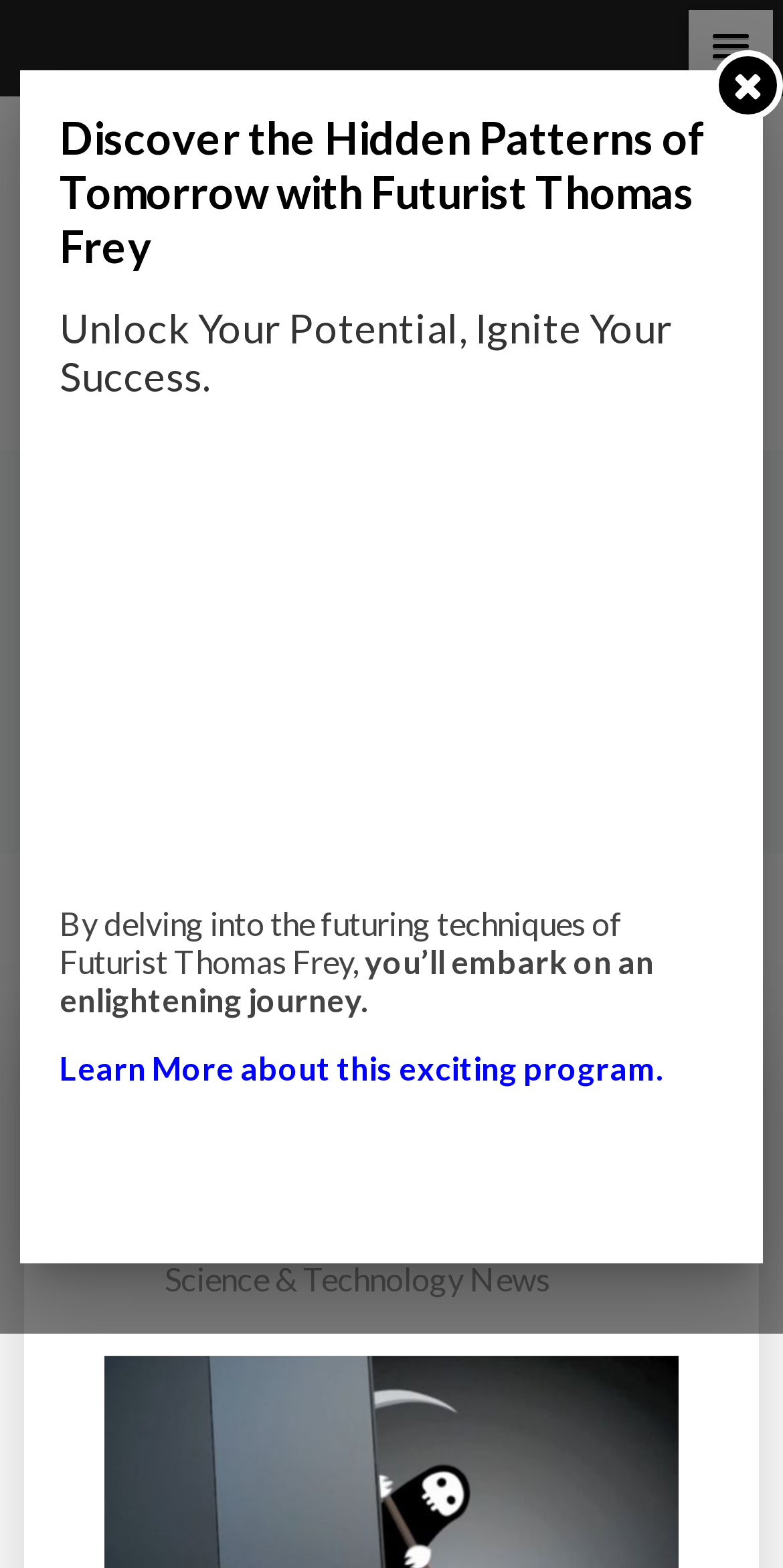Calculate the bounding box coordinates of the UI element given the description: "Allergic Pet Blog".

None